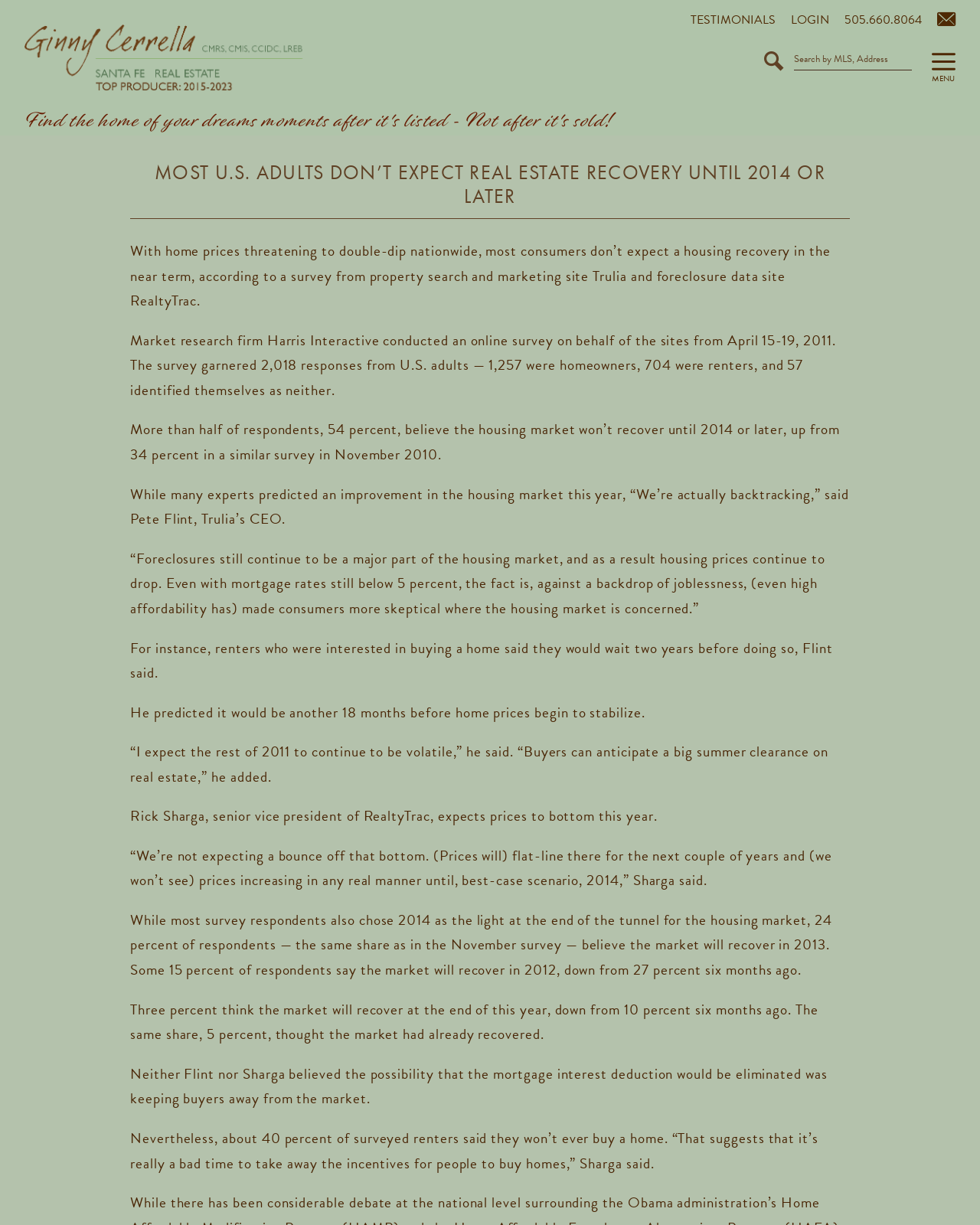Given the webpage screenshot, identify the bounding box of the UI element that matches this description: "505.660.8064".

[0.849, 0.008, 0.941, 0.023]